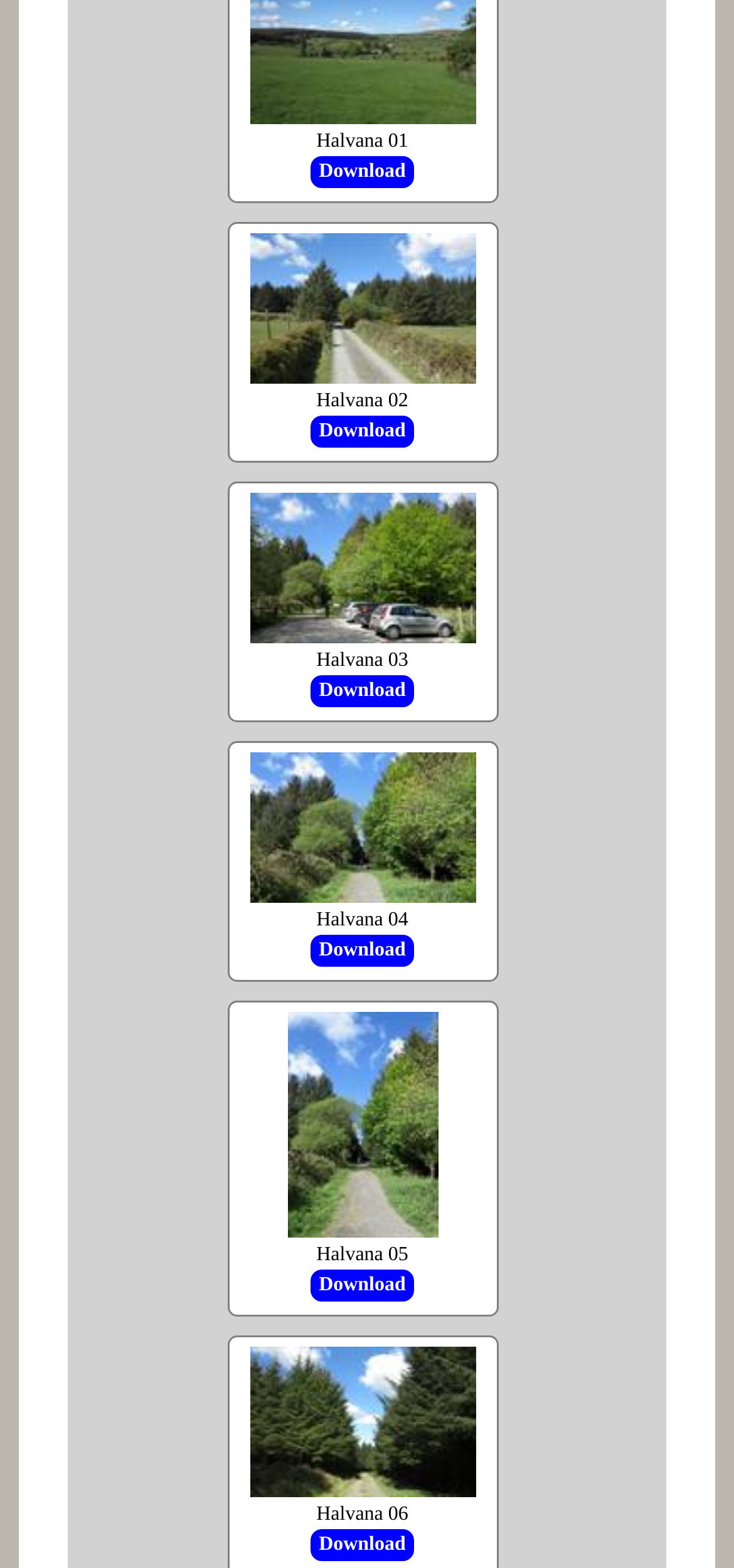Please specify the bounding box coordinates in the format (top-left x, top-left y, bottom-right x, bottom-right y), with all values as floating point numbers between 0 and 1. Identify the bounding box of the UI element described by: Download

[0.434, 0.979, 0.553, 0.992]